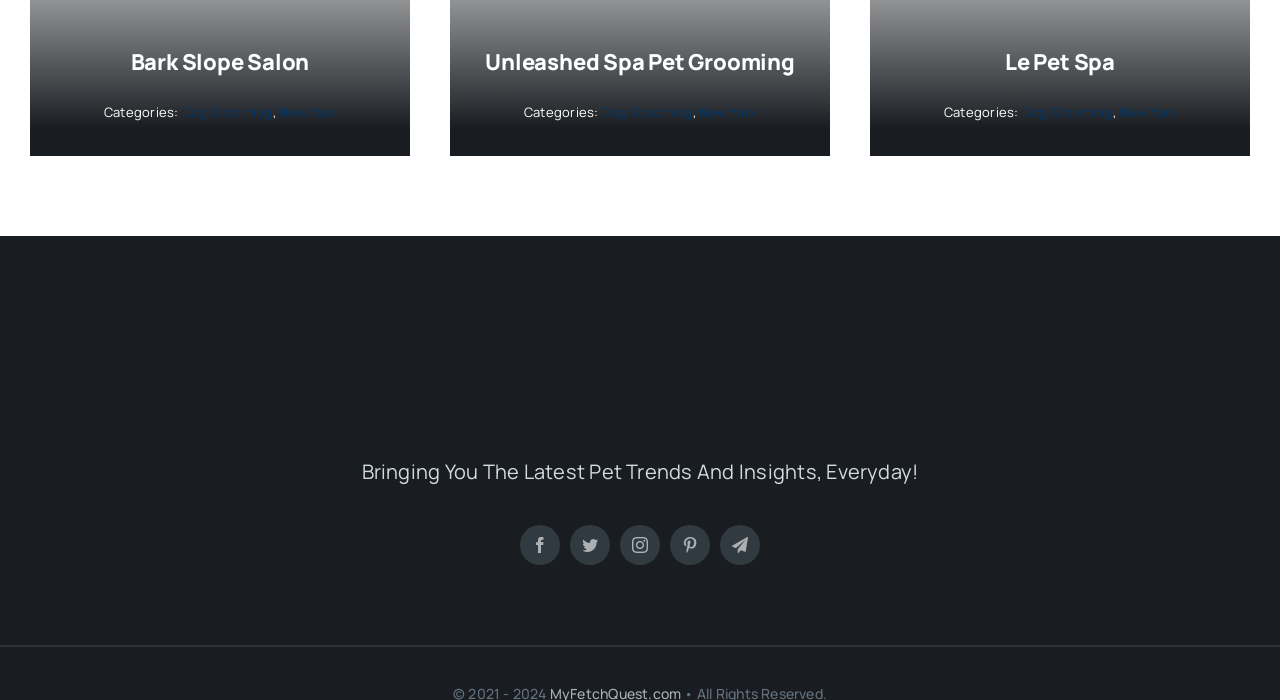Highlight the bounding box coordinates of the element that should be clicked to carry out the following instruction: "Follow on Facebook". The coordinates must be given as four float numbers ranging from 0 to 1, i.e., [left, top, right, bottom].

[0.406, 0.749, 0.438, 0.807]